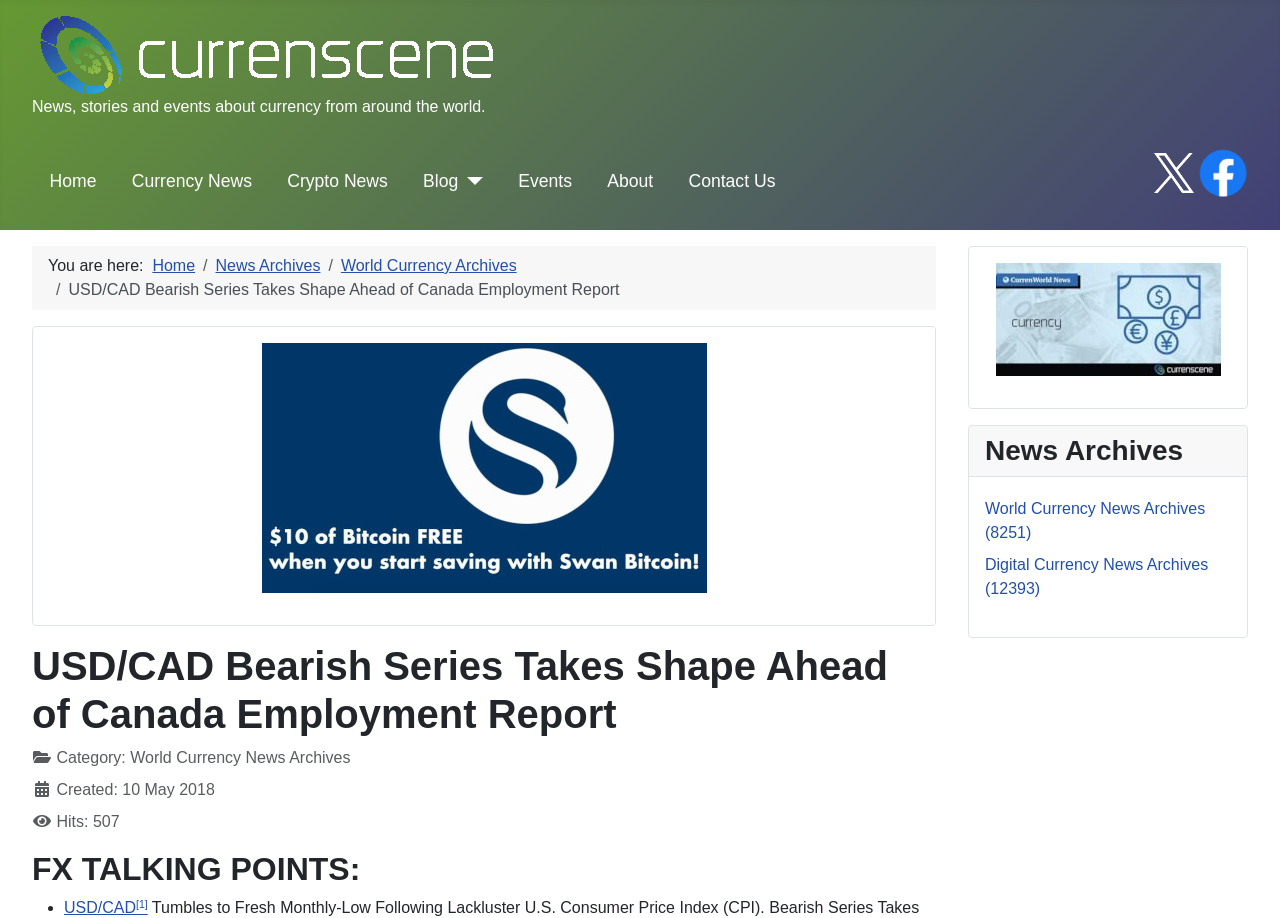Please find the bounding box coordinates of the clickable region needed to complete the following instruction: "Check the 'About' page". The bounding box coordinates must consist of four float numbers between 0 and 1, i.e., [left, top, right, bottom].

[0.474, 0.183, 0.51, 0.212]